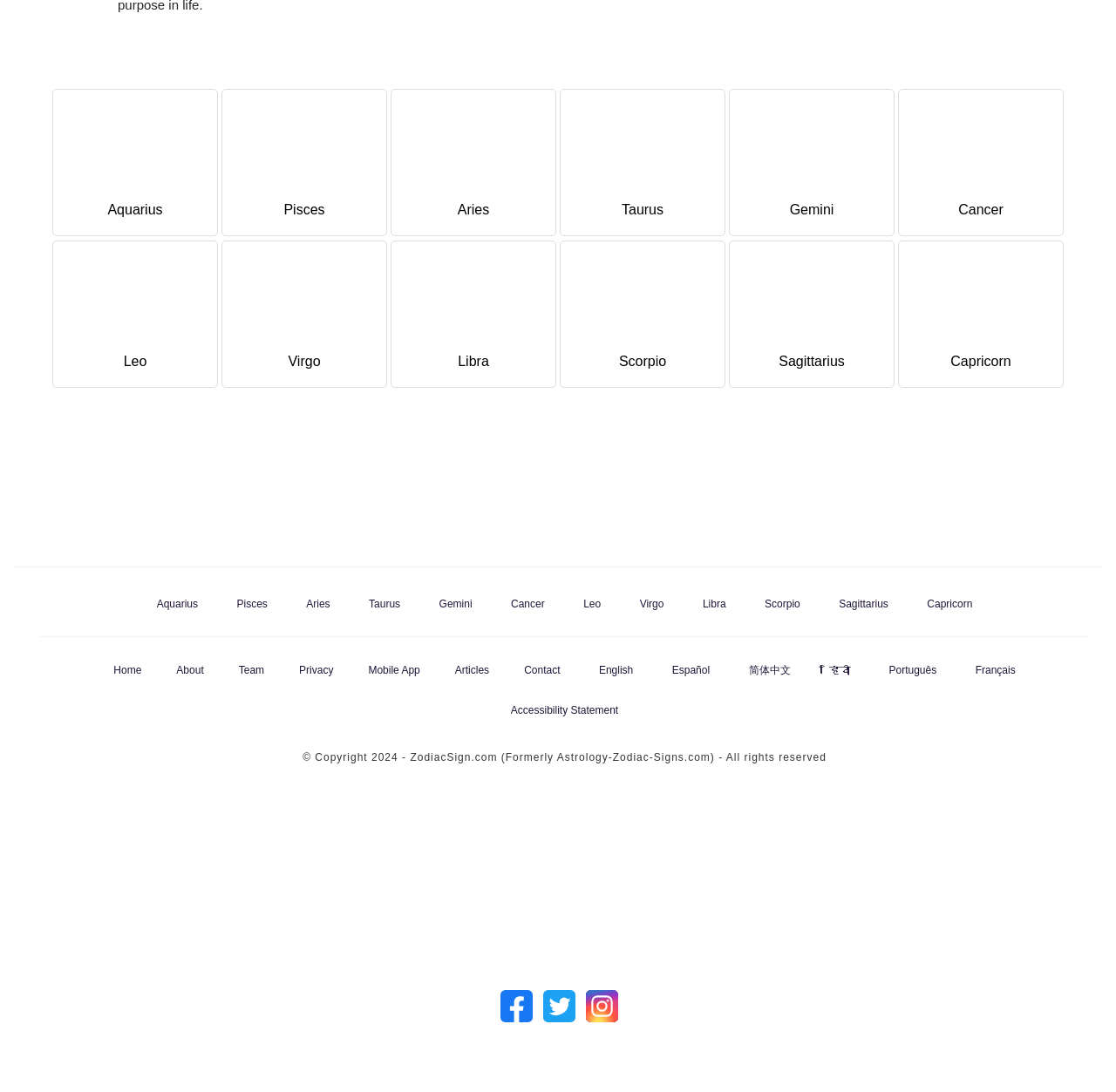Specify the bounding box coordinates of the area to click in order to follow the given instruction: "browse November 2015 posts."

None